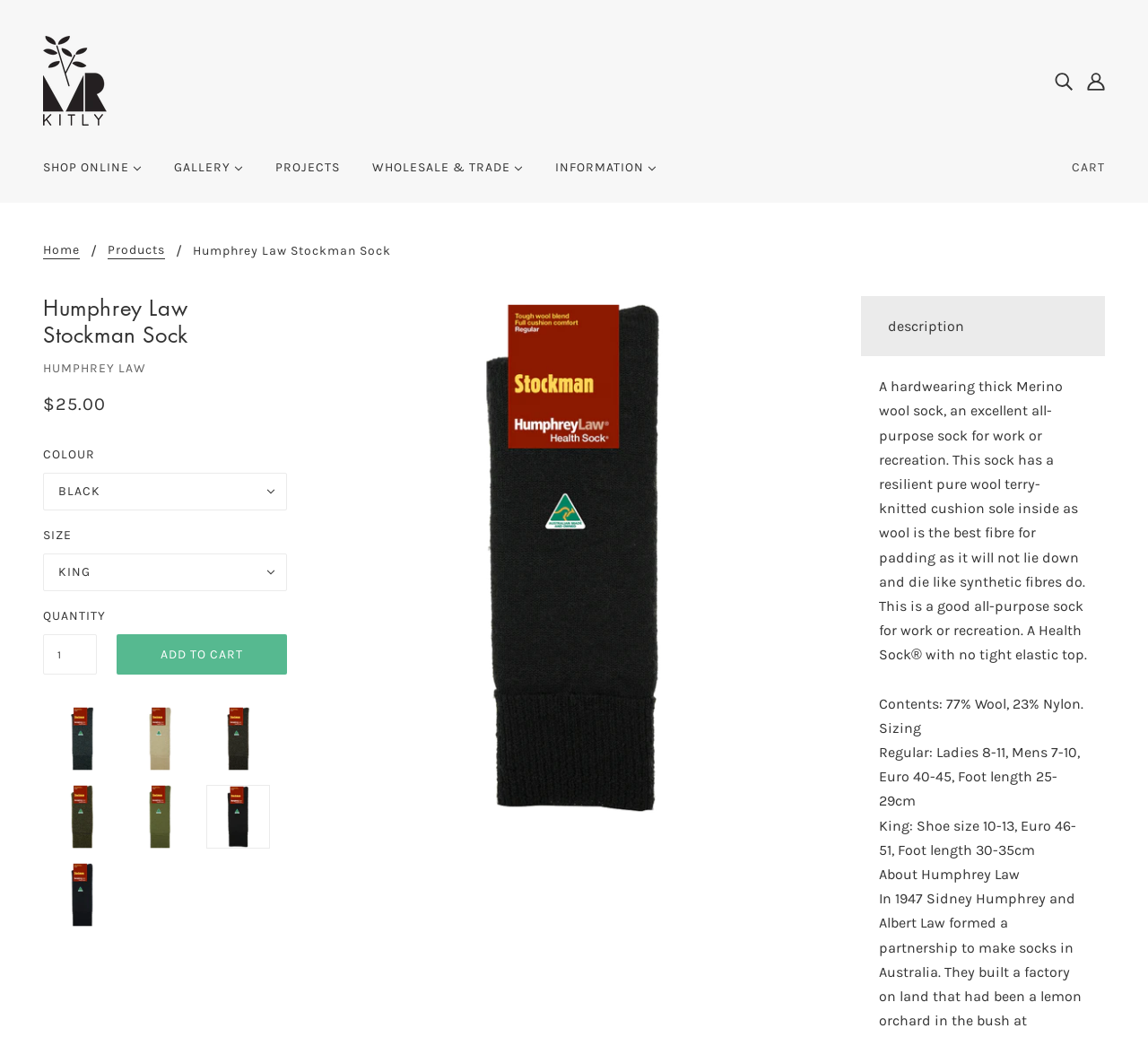What is the type of sock being described?
Answer the question with a detailed and thorough explanation.

I found the type of sock being described by reading the text 'A hardwearing thick Merino wool sock...' located at the beginning of the product description.